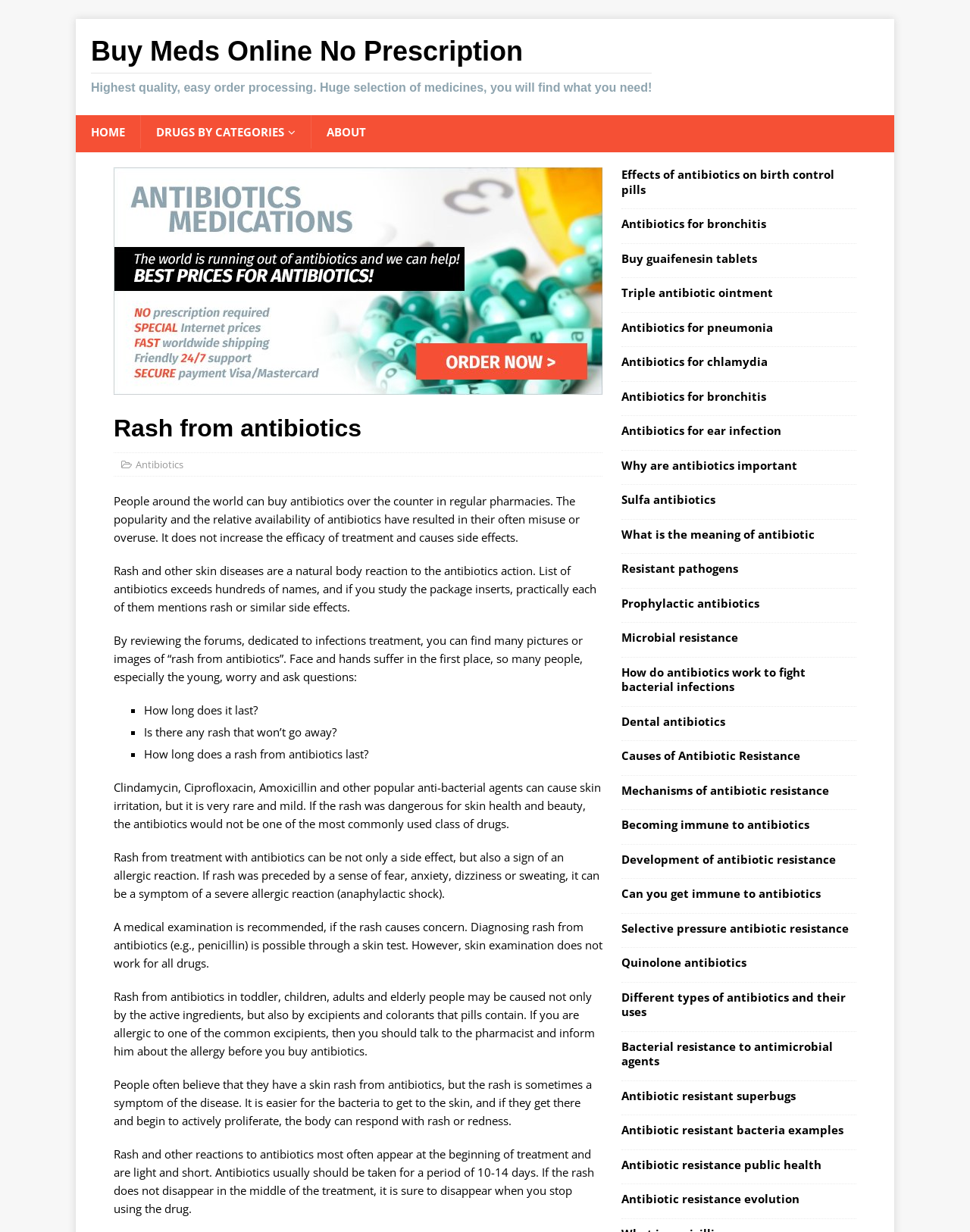What is the main topic of this webpage?
Please provide a single word or phrase as your answer based on the image.

Antibiotics